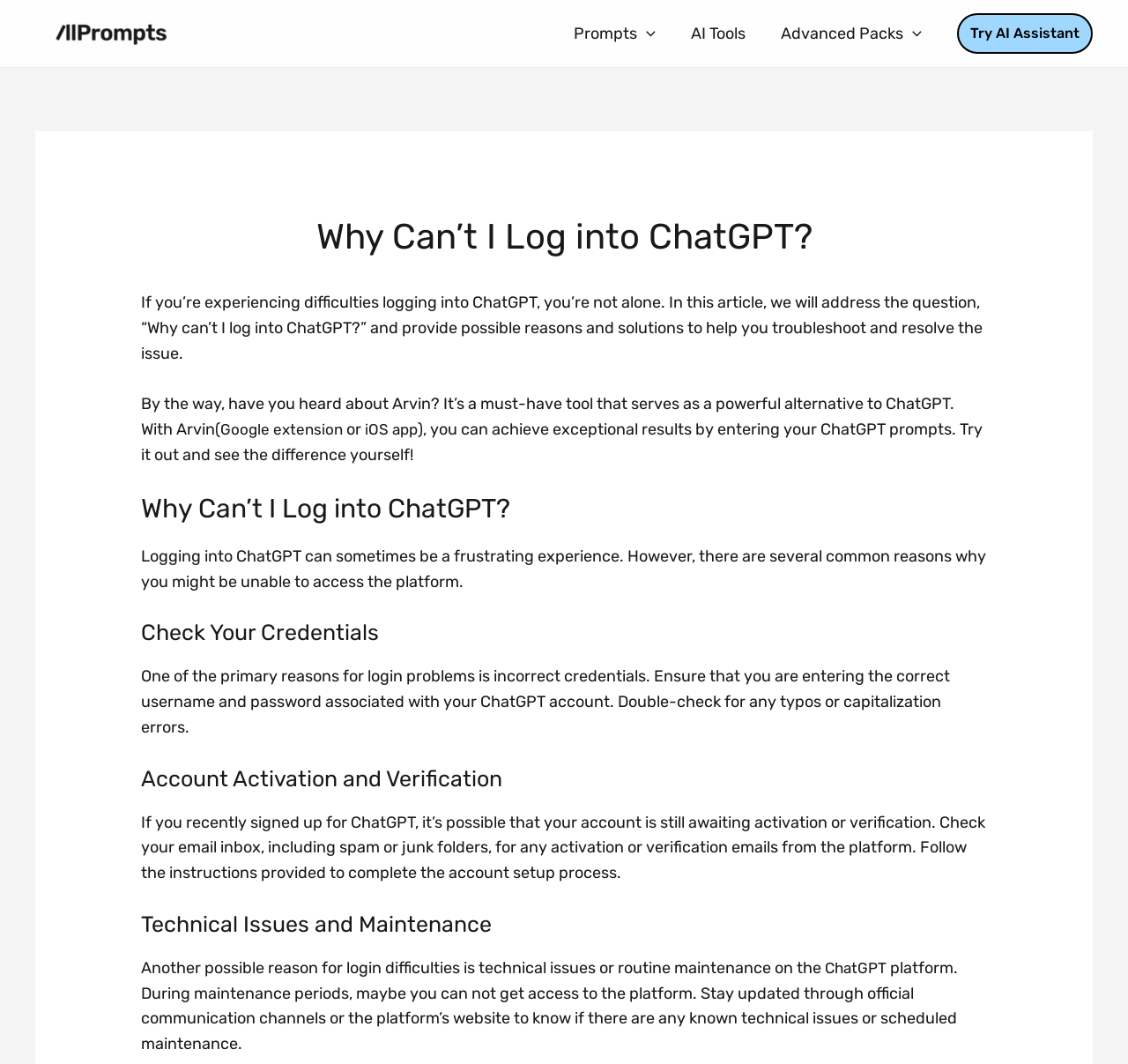Determine the bounding box coordinates for the element that should be clicked to follow this instruction: "Toggle the 'Prompts Menu'". The coordinates should be given as four float numbers between 0 and 1, in the format [left, top, right, bottom].

[0.573, 0.007, 0.589, 0.056]